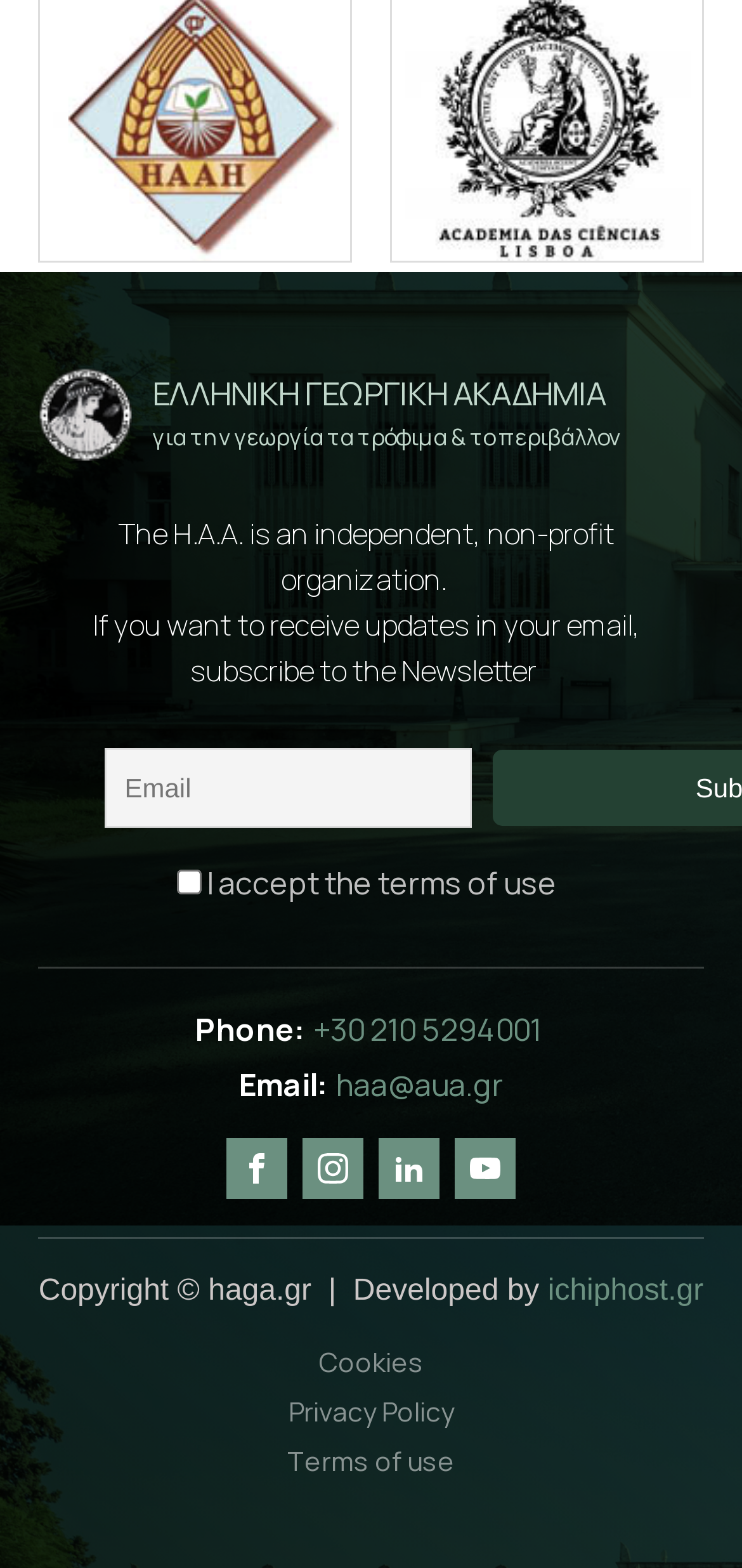Pinpoint the bounding box coordinates of the element you need to click to execute the following instruction: "Join". The bounding box should be represented by four float numbers between 0 and 1, in the format [left, top, right, bottom].

None